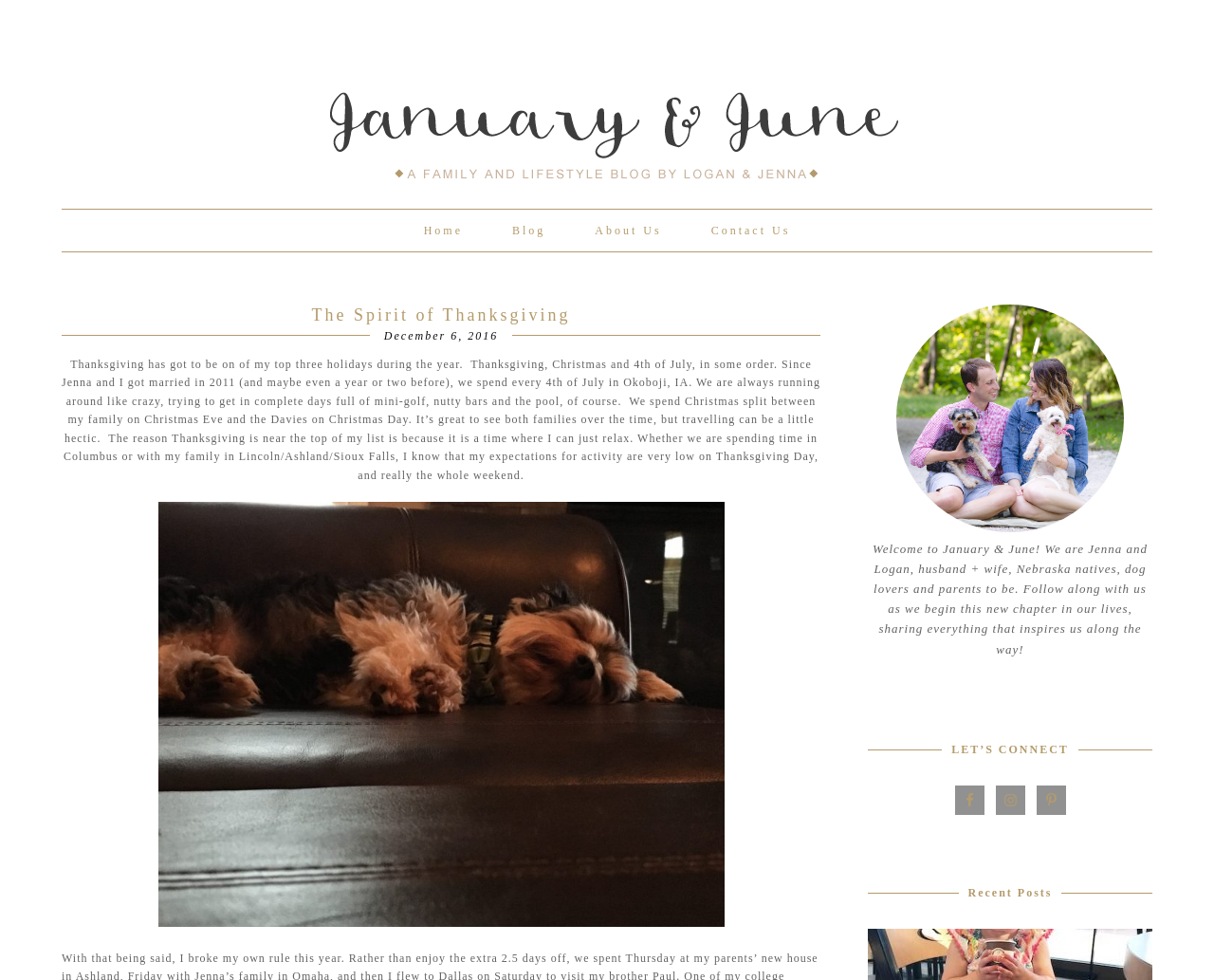Give a detailed overview of the webpage's appearance and contents.

The webpage is a personal blog titled "The Spirit of Thanksgiving - January and June". At the top, there is a navigation bar with links to "Home", "Blog", "About Us", and "Contact Us". Below the navigation bar, there is a header section with a heading that reads "The Spirit of Thanksgiving" and a timestamp "December 6, 2016".

The main content of the page is a blog post about the author's favorite holidays, with Thanksgiving being one of them. The post describes how the author spends Thanksgiving, Christmas, and 4th of July, and why Thanksgiving is a special holiday for them. The text is accompanied by an image, likely a personal photo, placed below the header section.

To the right of the main content, there is a sidebar with a welcome message, introducing the authors, Jenna and Logan, and their blog, January & June. Below the welcome message, there are links to the blog's social media profiles, including Facebook, Instagram, and Pinterest, each represented by an icon.

Further down the page, there is a section titled "LET'S CONNECT" with links to the social media profiles again. Below that, there is a section titled "Recent Posts", but it does not contain any specific post titles or summaries.